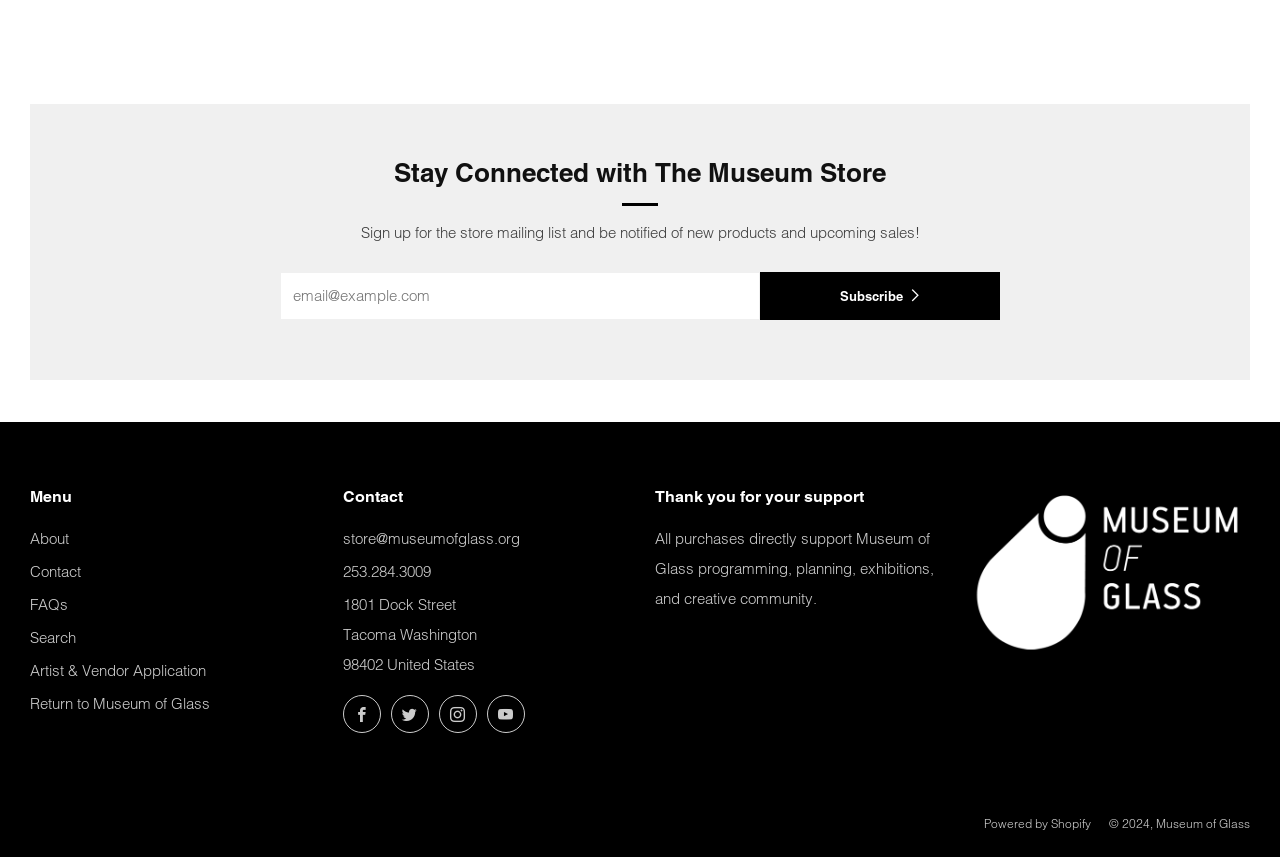What is the name of the museum?
Make sure to answer the question with a detailed and comprehensive explanation.

The heading 'Return to Museum of Glass' and the copyright text '© 2024, Museum of Glass' suggest that the name of the museum is Museum of Glass.